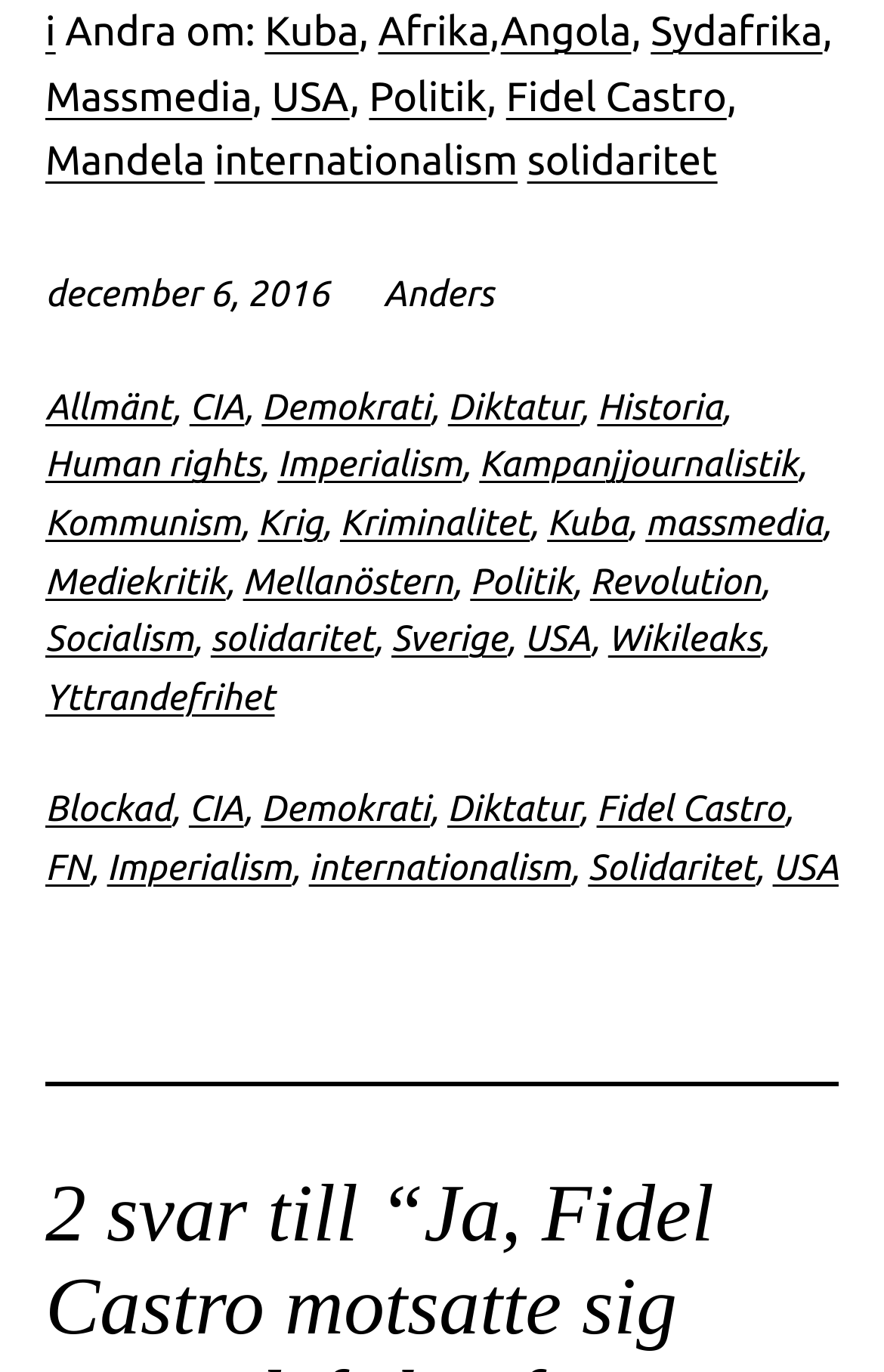Find the bounding box coordinates of the element to click in order to complete this instruction: "View the article published on December 6, 2016". The bounding box coordinates must be four float numbers between 0 and 1, denoted as [left, top, right, bottom].

[0.051, 0.2, 0.372, 0.23]